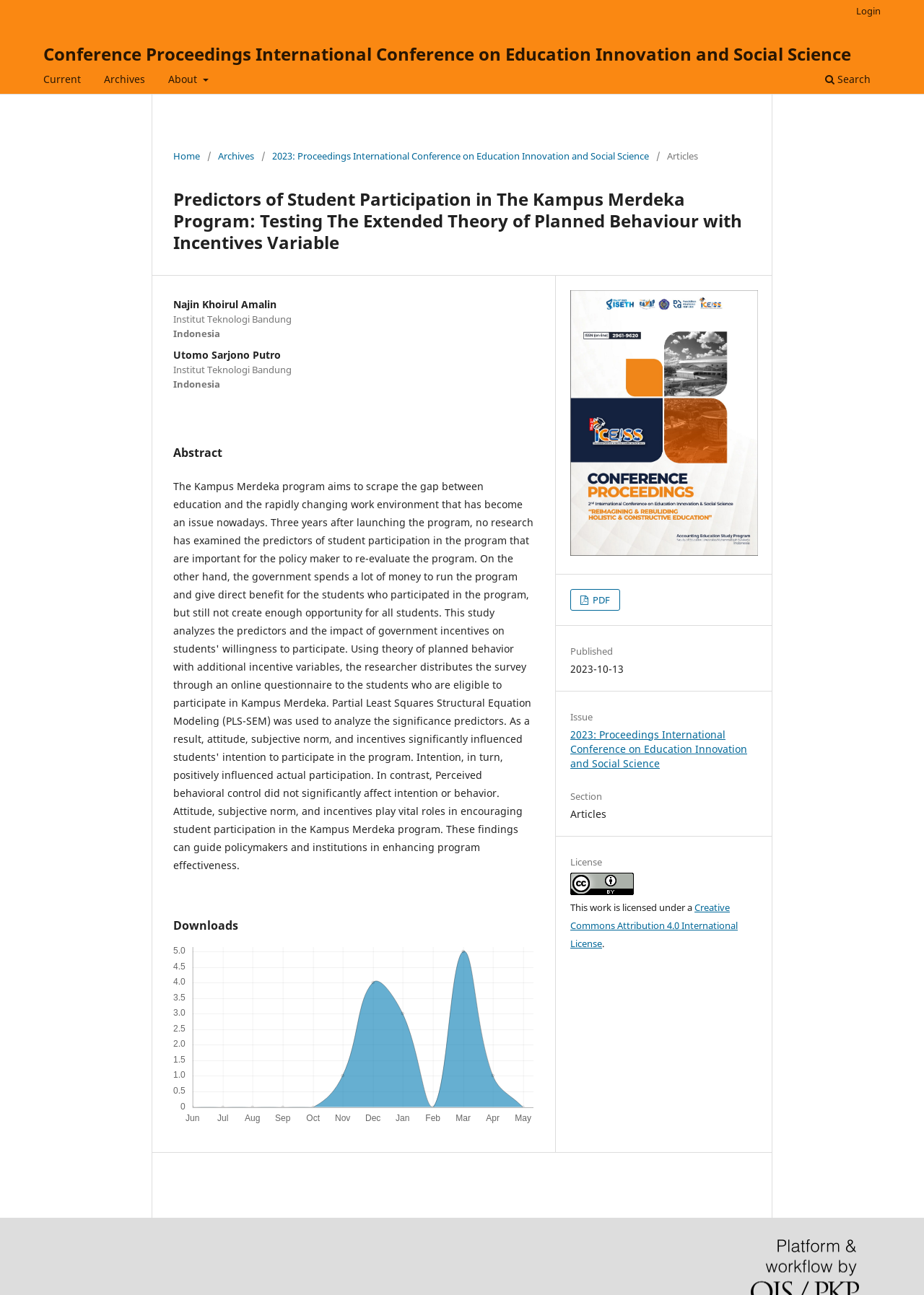How many authors are listed for this article?
Give a single word or phrase answer based on the content of the image.

2